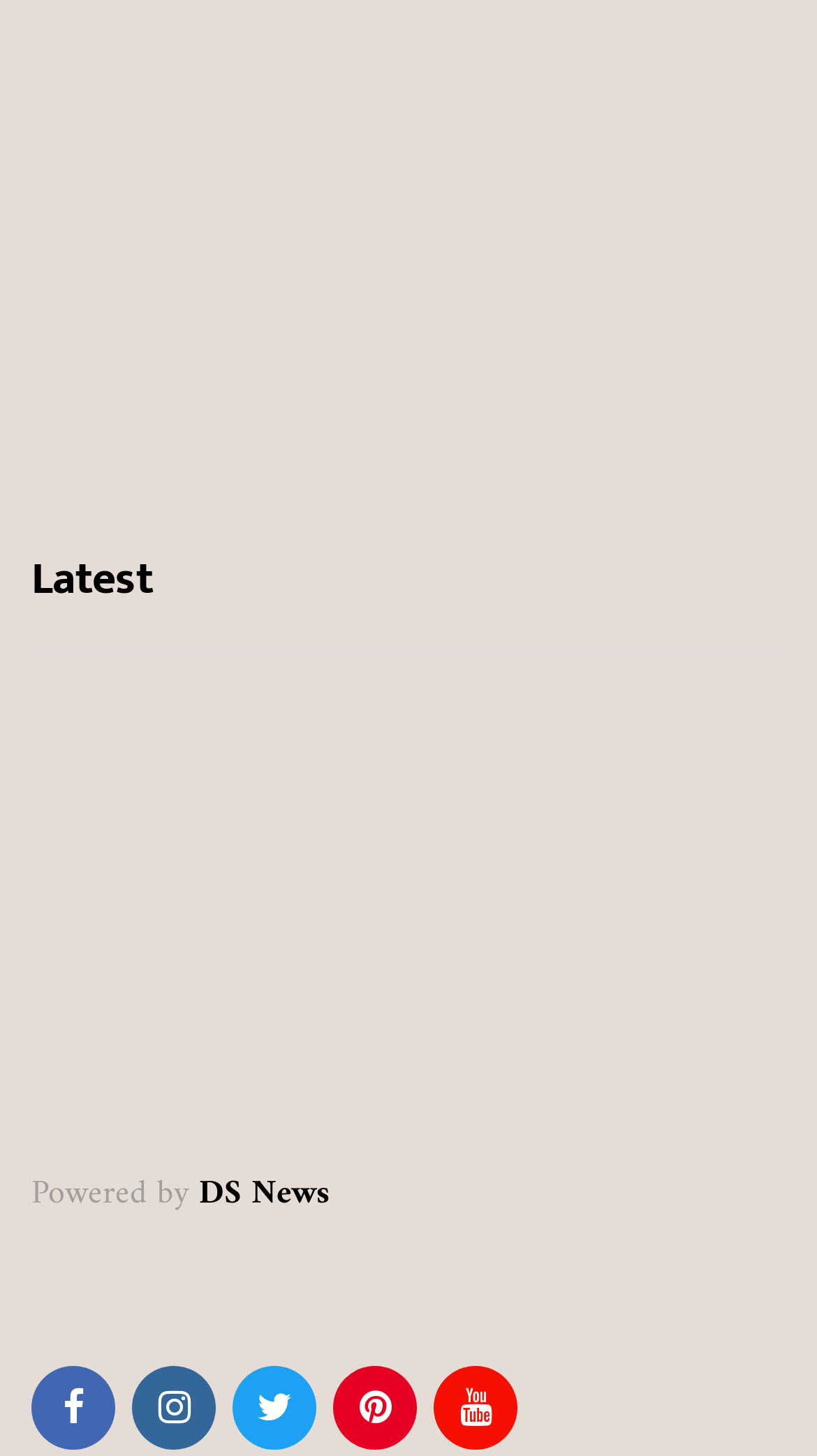Specify the bounding box coordinates of the area to click in order to follow the given instruction: "Learn about 6 Simple Hacks for Keeping Your Car Clean."

[0.038, 0.408, 0.473, 0.479]